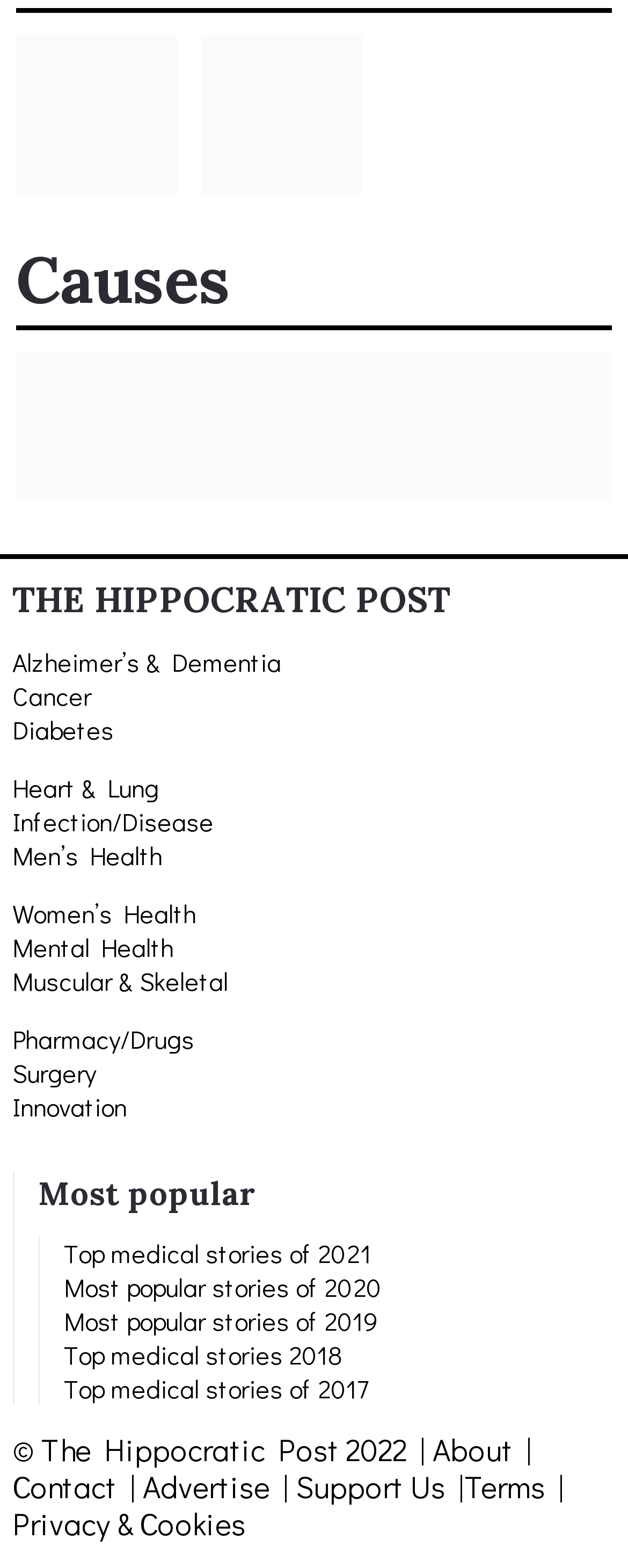What is the name of the award mentioned on the webpage?
Answer with a single word or phrase by referring to the visual content.

RED Woman of the Year Awards